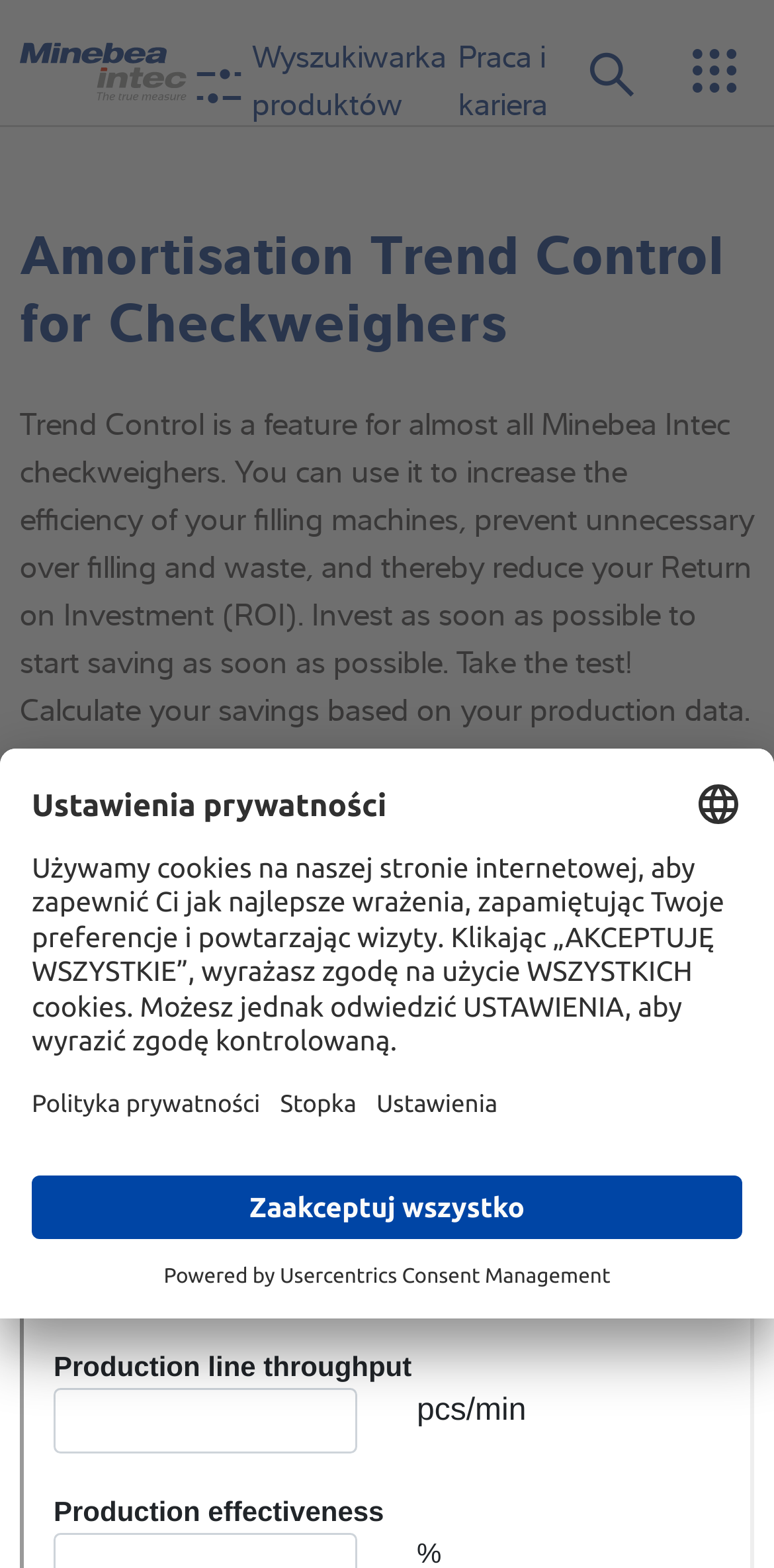Please identify the bounding box coordinates of the element's region that I should click in order to complete the following instruction: "Open the menu". The bounding box coordinates consist of four float numbers between 0 and 1, i.e., [left, top, right, bottom].

[0.872, 0.02, 0.974, 0.071]